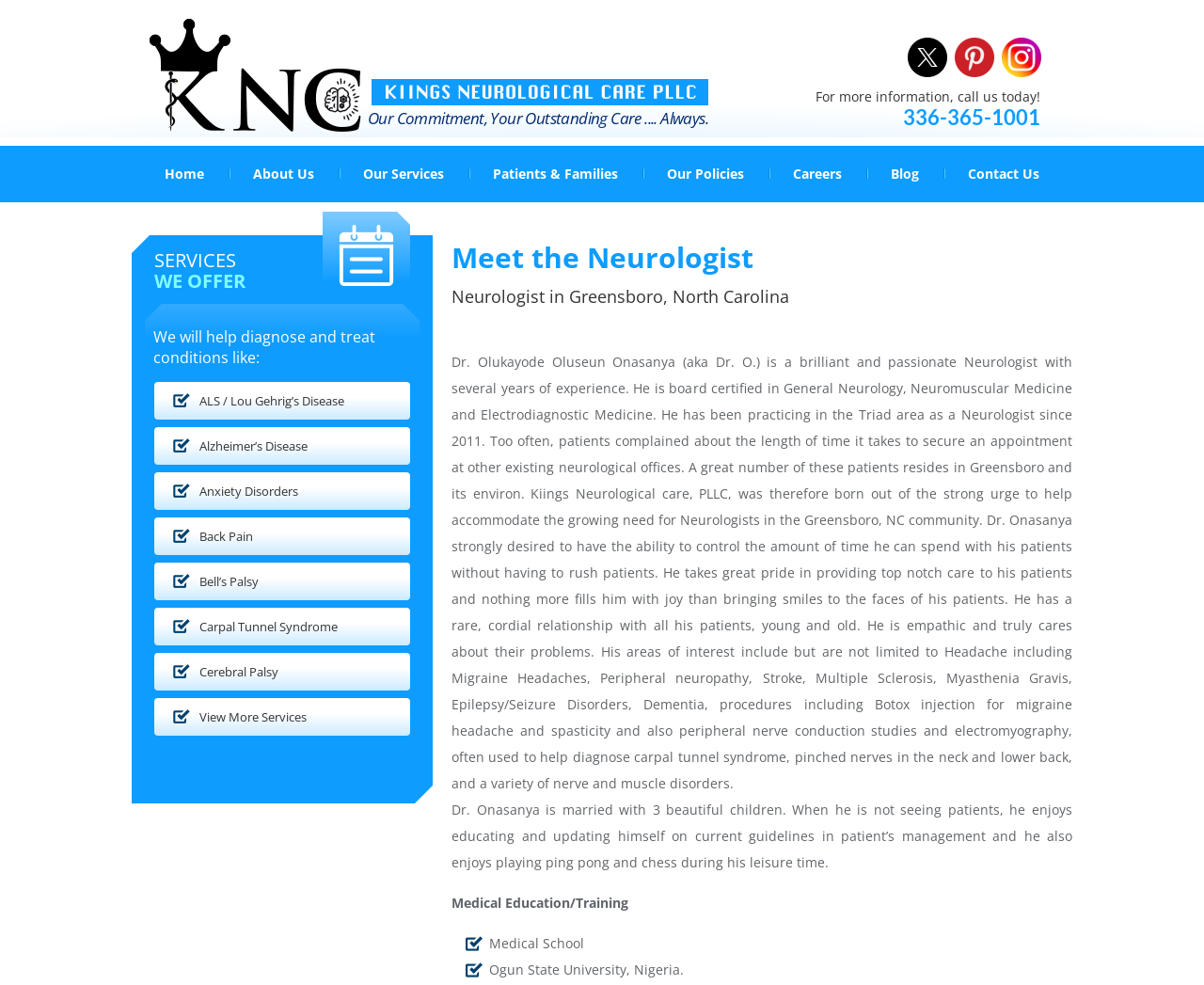Please use the details from the image to answer the following question comprehensively:
What is the name of the medical school Dr. Onasanya attended?

I found the answer by reading the text under the 'Medical Education/Training' section, which lists Dr. Onasanya's medical school as Ogun State University, Nigeria.